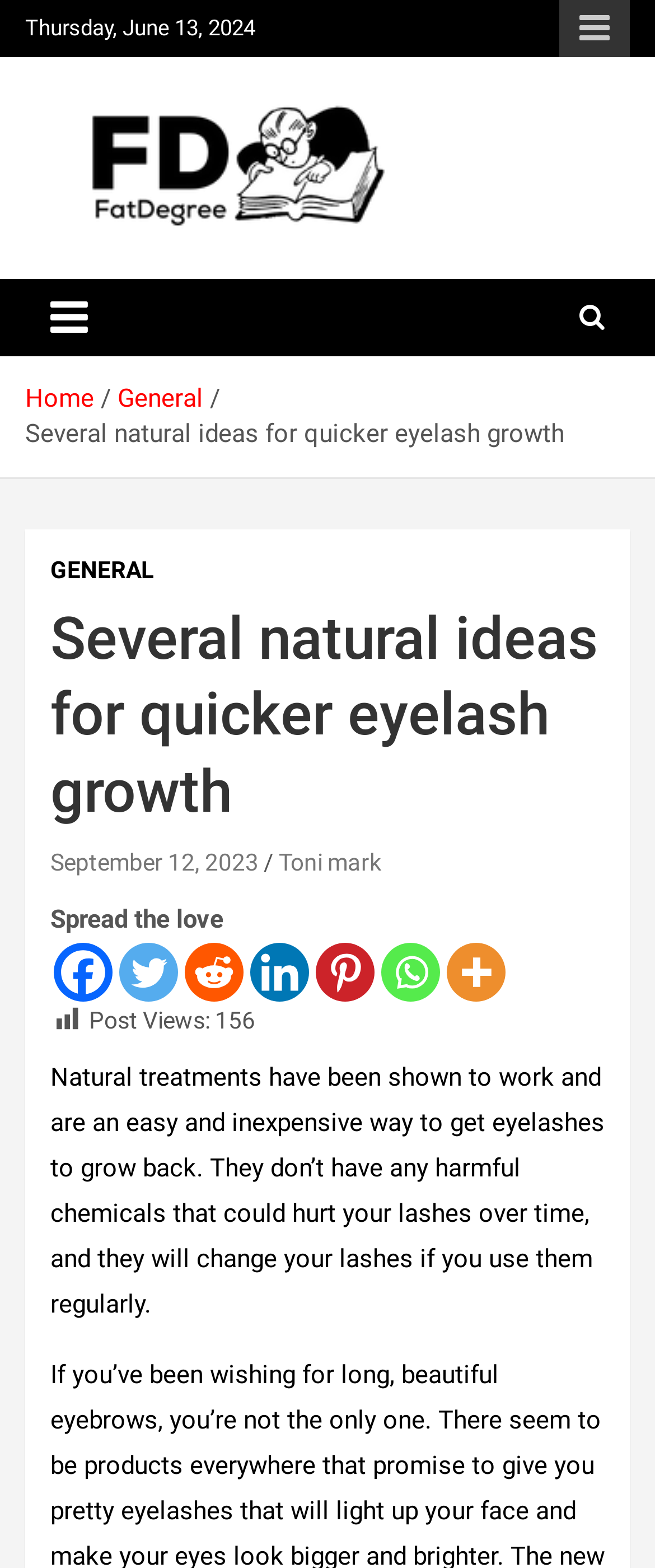Provide the bounding box coordinates of the HTML element this sentence describes: "aria-label="Facebook" title="Facebook"". The bounding box coordinates consist of four float numbers between 0 and 1, i.e., [left, top, right, bottom].

[0.082, 0.601, 0.172, 0.639]